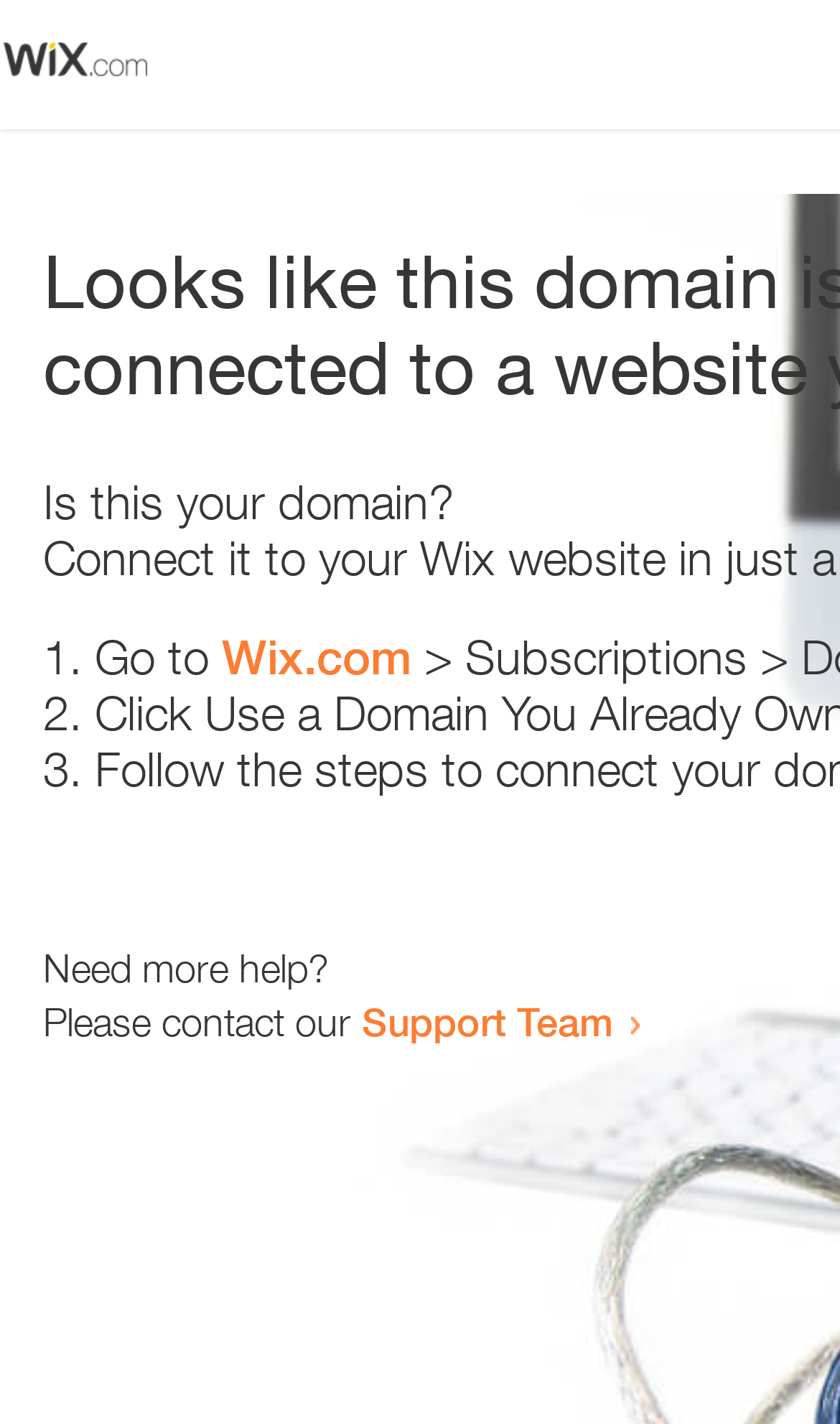Detail the webpage's structure and highlights in your description.

The webpage appears to be an error page, with a small image at the top left corner. Below the image, there is a question "Is this your domain?" in a prominent position. 

To the right of the question, there is a numbered list with three items. The first item says "Go to Wix.com", with "Wix.com" being a clickable link. The second and third items are not described, but they are marked with numbers "2." and "3." respectively.

Further down the page, there is a section that offers help. It starts with the question "Need more help?" and is followed by a sentence "Please contact our Support Team", where "Support Team" is a clickable link.